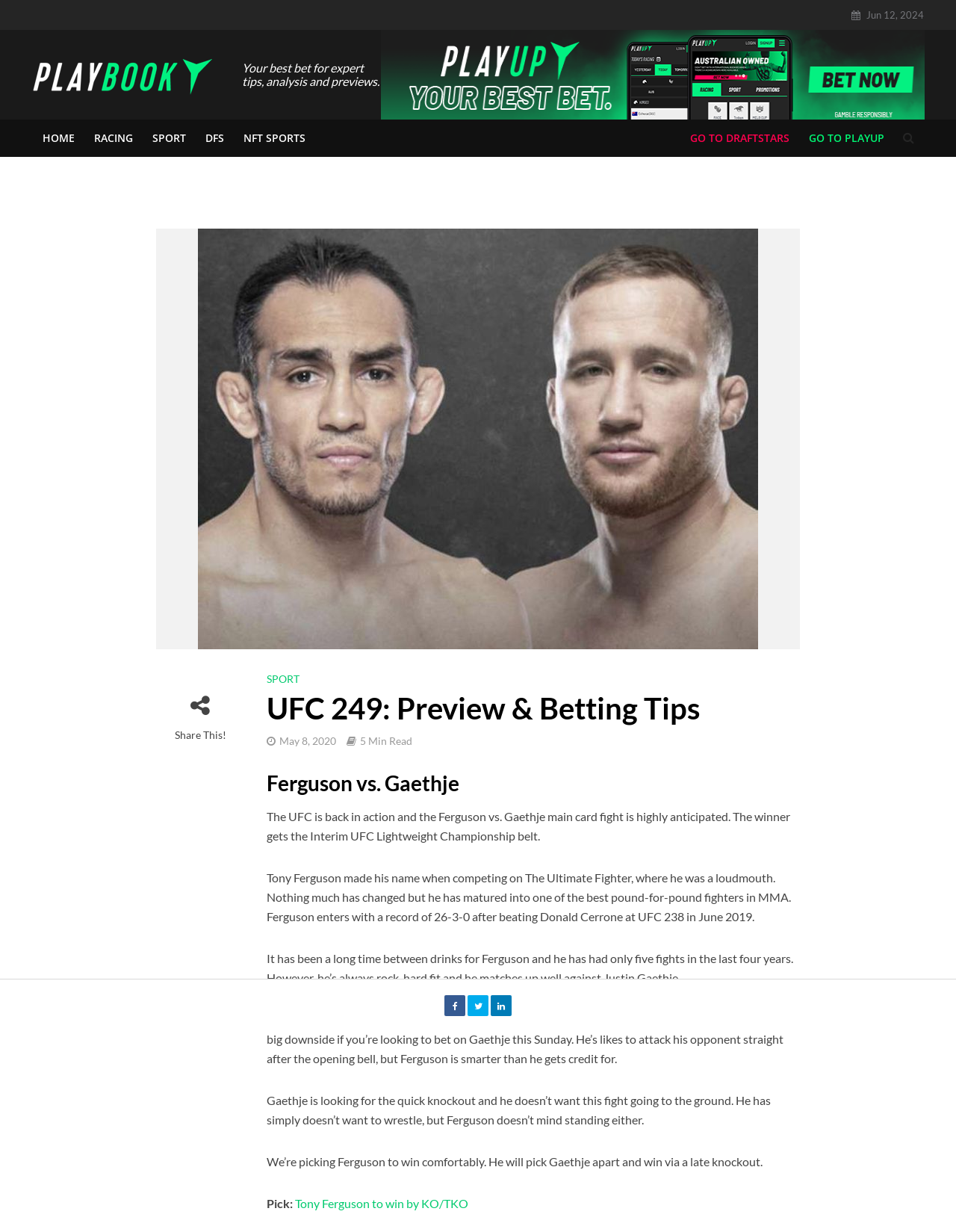Please determine the bounding box coordinates for the UI element described as: "Home".

[0.034, 0.097, 0.088, 0.127]